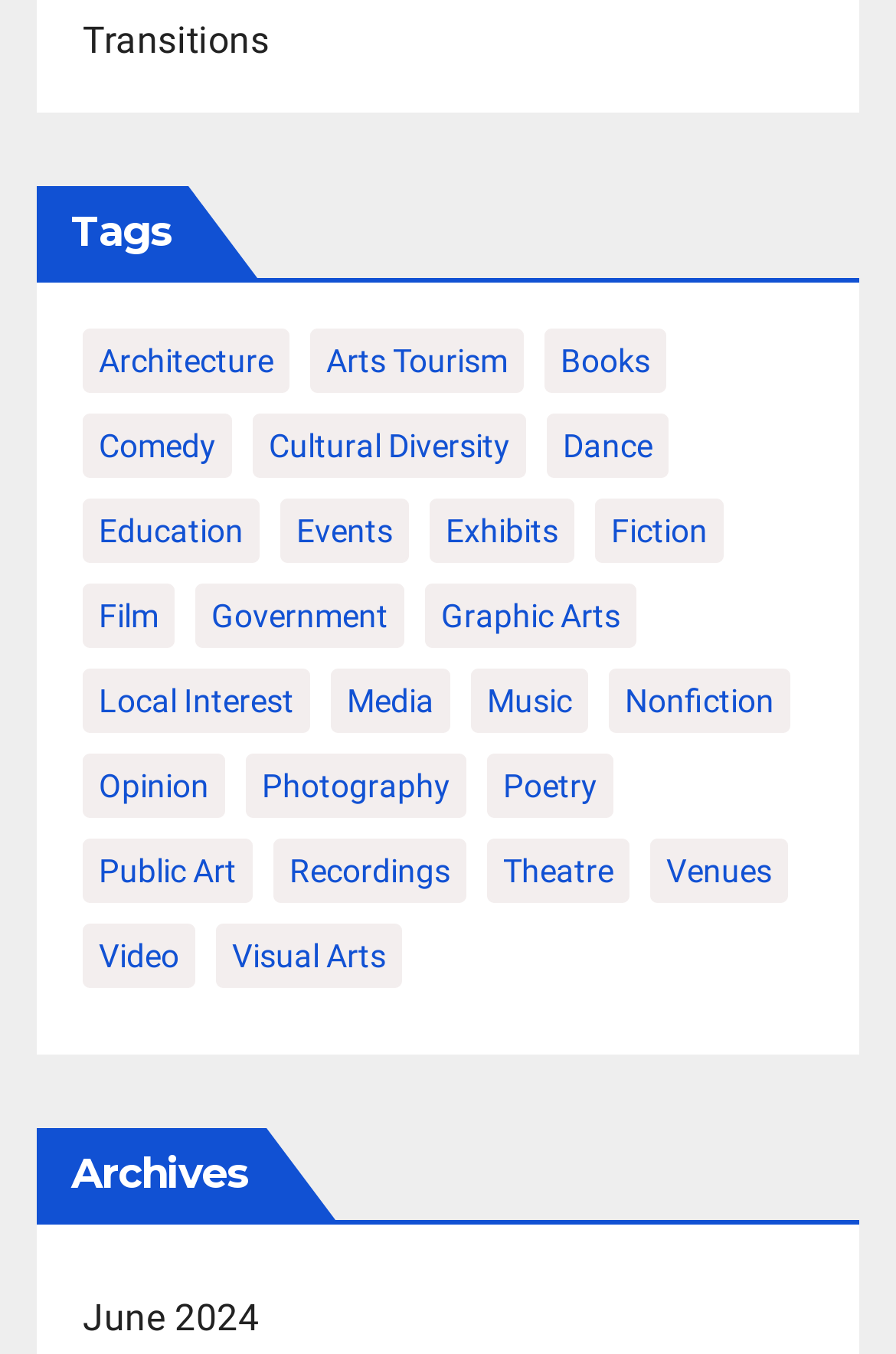Please identify the bounding box coordinates for the region that you need to click to follow this instruction: "Discover Music".

[0.526, 0.494, 0.656, 0.541]